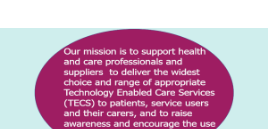Explain the details of the image you are viewing.

The image features a visually engaging banner that highlights the mission of an organization dedicated to supporting health and care professionals. The main text reads: “Our mission is to support health and care professionals and suppliers to deliver the widest choice and range of appropriate Technology Enabled Care Services (TECS) to patients, service users and their carers, and to raise awareness and encourage the use.” This statement emphasizes the organization’s commitment to enhancing healthcare delivery through technology and promoting awareness of its benefits among various stakeholders in the health sector. The design includes an oval background that contrasts with the lighter blue surrounding area, making the message clear and prominent.